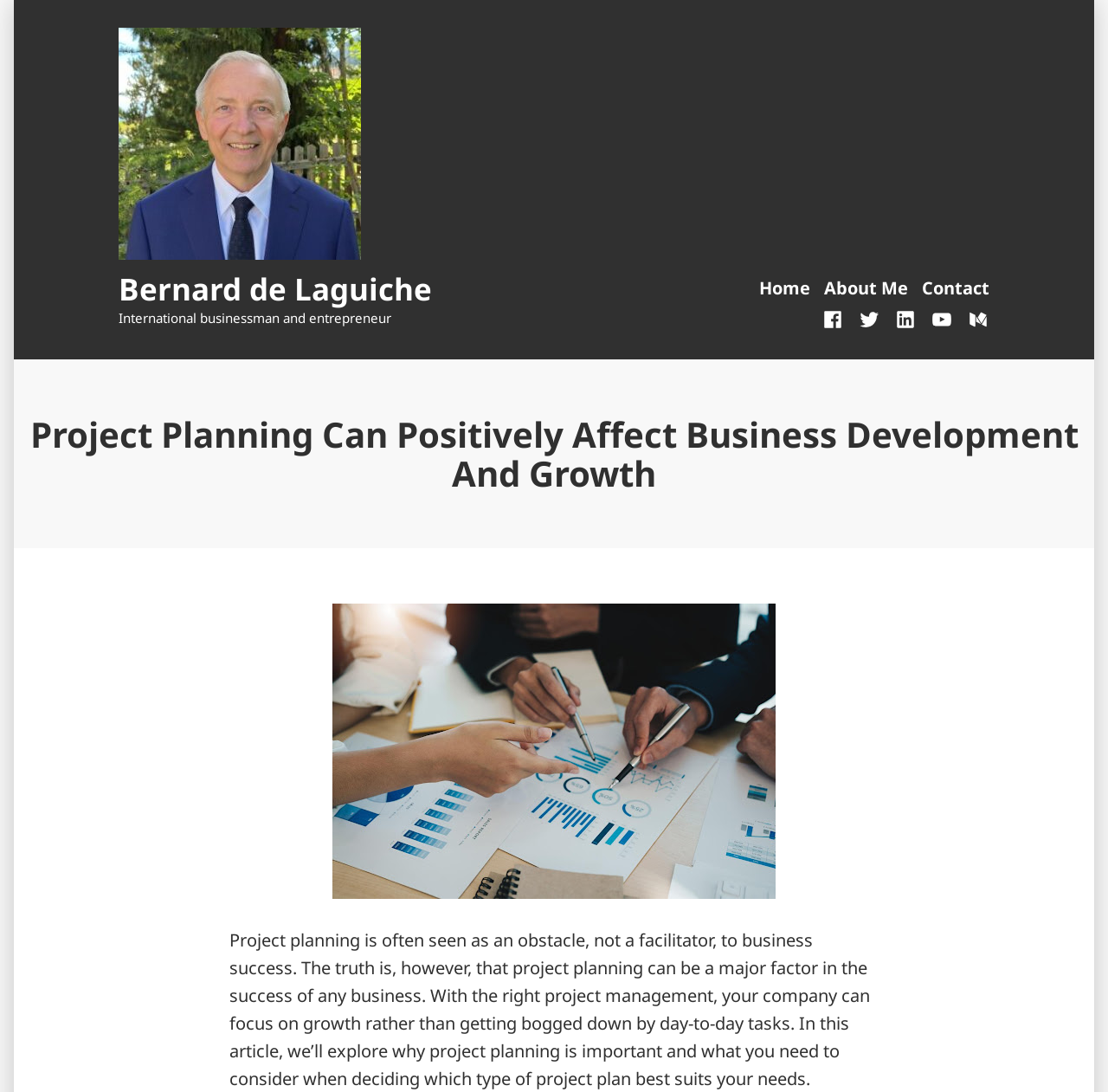Identify and provide the text of the main header on the webpage.

Project Planning Can Positively Affect Business Development And Growth